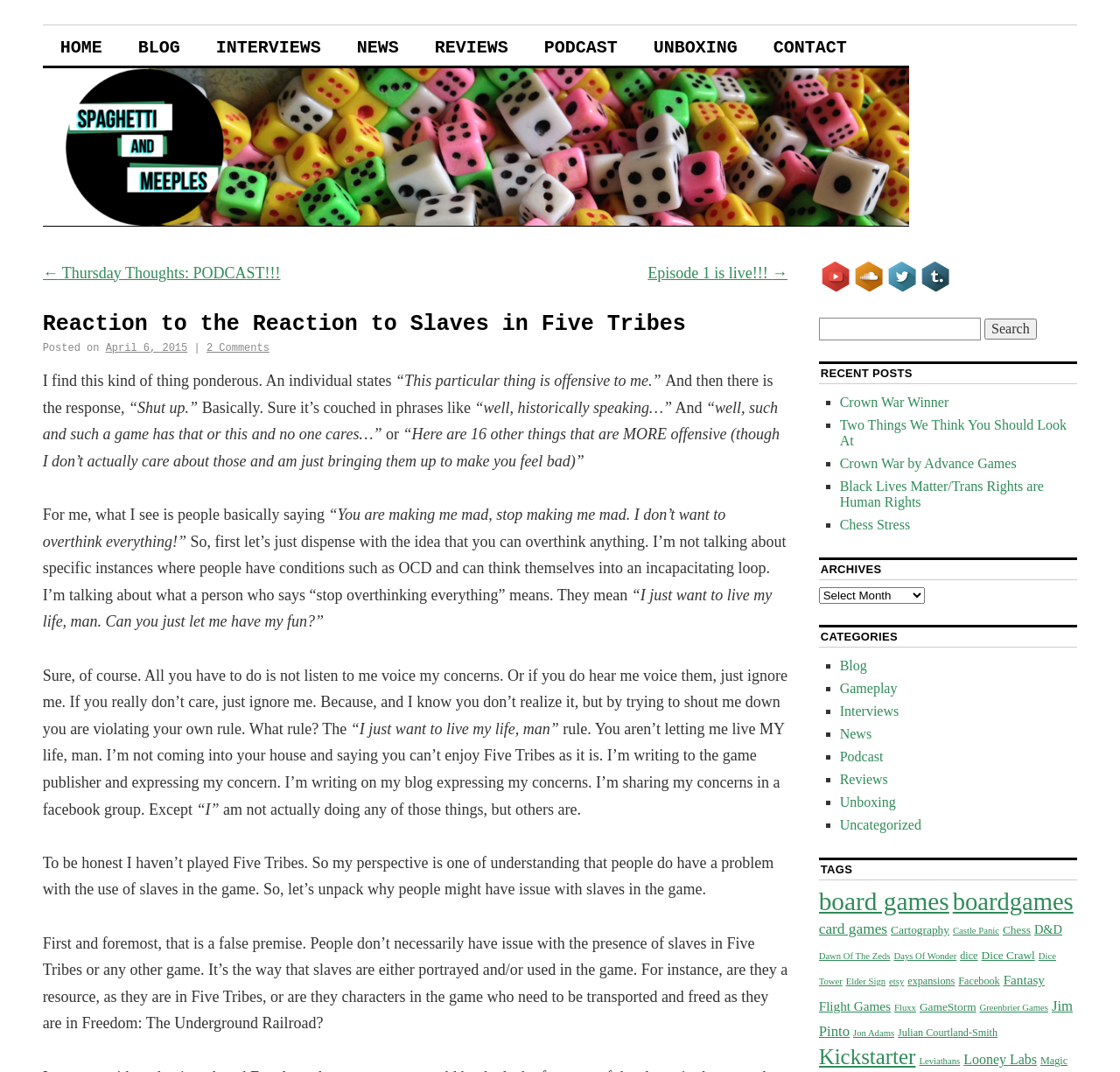Can you find and provide the title of the webpage?

Reaction to the Reaction to Slaves in Five Tribes